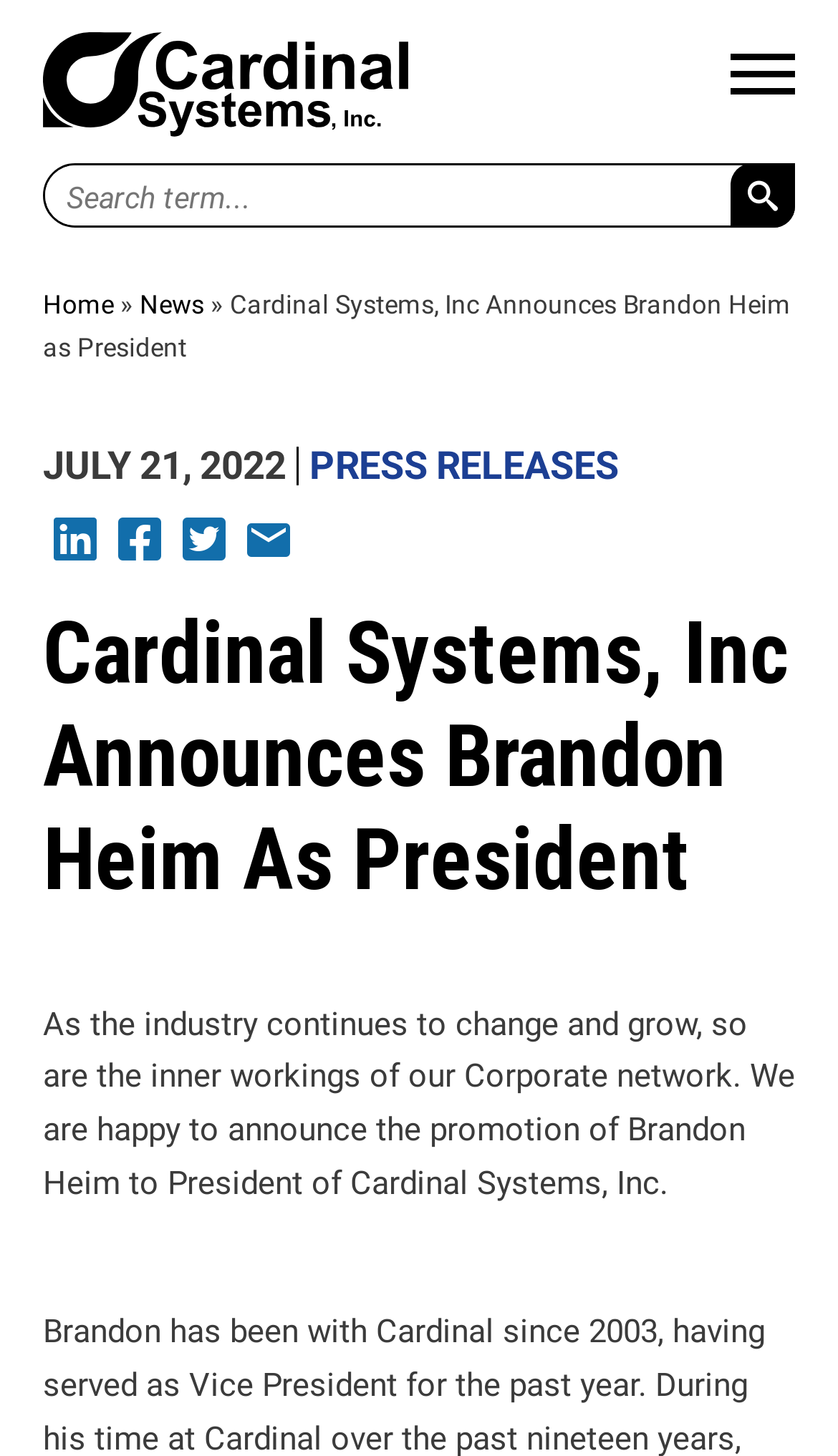Please identify the bounding box coordinates of the clickable area that will fulfill the following instruction: "Click the Cardinal Systems link". The coordinates should be in the format of four float numbers between 0 and 1, i.e., [left, top, right, bottom].

[0.051, 0.022, 0.487, 0.105]